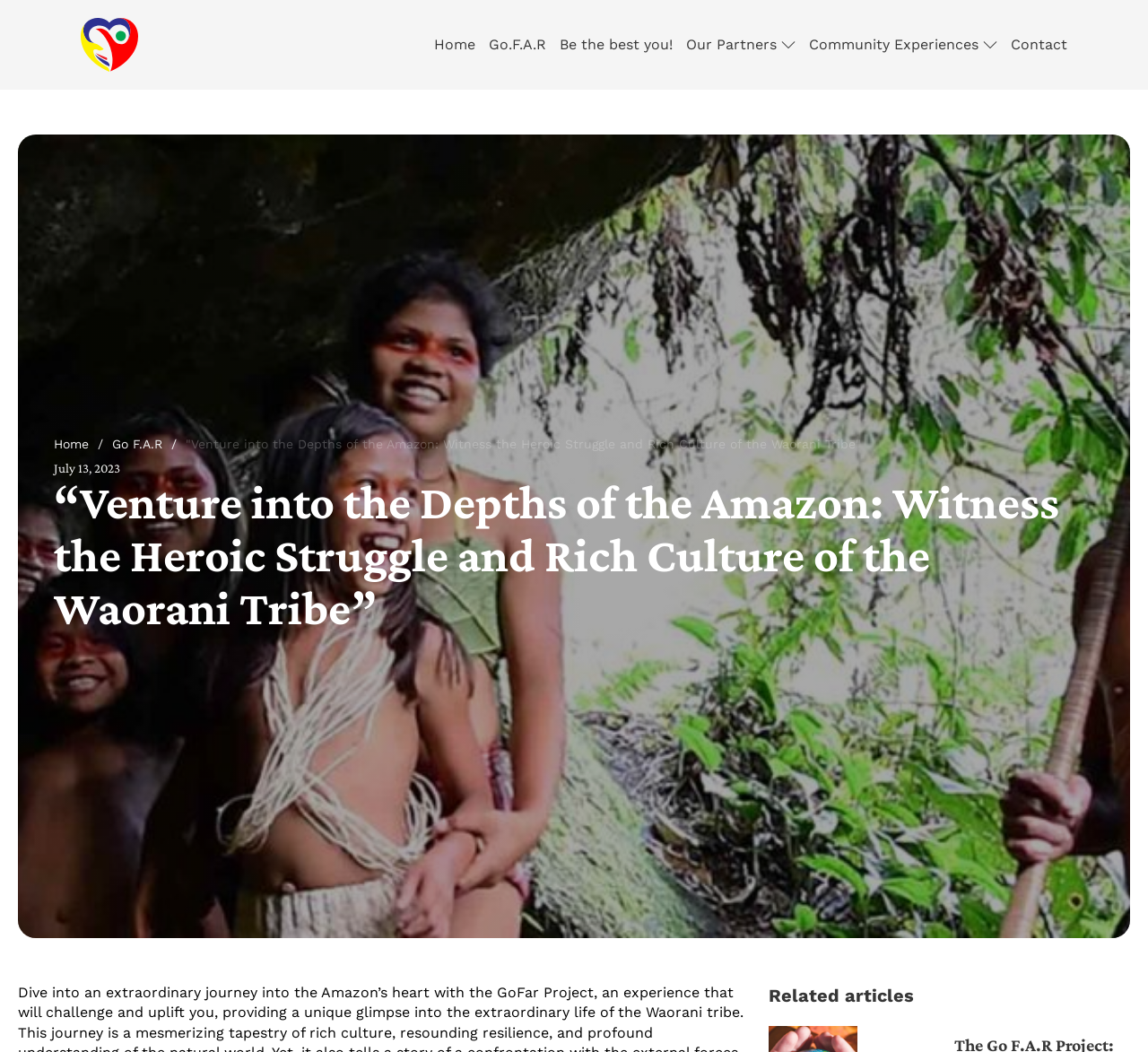What is the purpose of the 'Our Partners' button?
Deliver a detailed and extensive answer to the question.

The 'Our Partners' button is a button element with the property 'expanded: False'. This suggests that the button is used to show a sub menu when clicked.